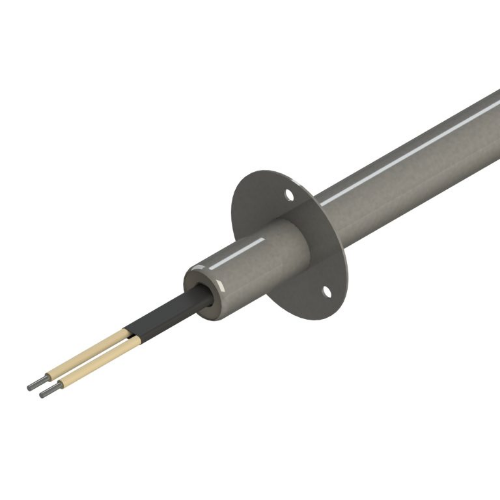Examine the image carefully and respond to the question with a detailed answer: 
What is the purpose of the flange?

According to the caption, the flange is 'visibly mounted on the heater' and it 'facilitates convenient installation and positioning within various applications', implying that the primary purpose of the flange is to make the installation process easier.